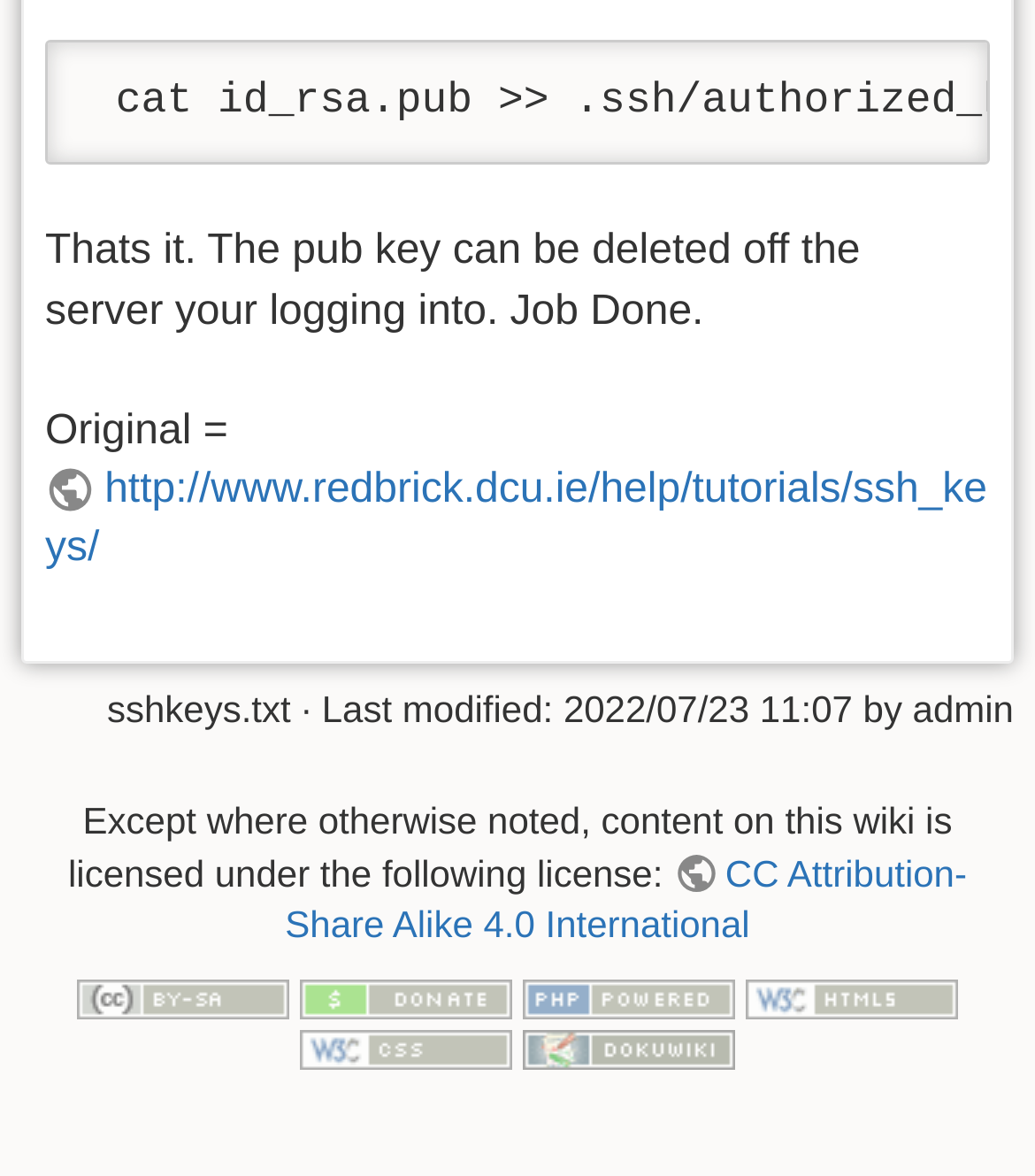What is the topic of the tutorial?
Provide an in-depth answer to the question, covering all aspects.

The topic of the tutorial can be inferred from the text 'Thats it. The pub key can be deleted off the server your logging into. Job Done.' and the link 'http://www.redbrick.dcu.ie/help/tutorials/ssh_keys/' which suggests that the tutorial is about ssh keys.